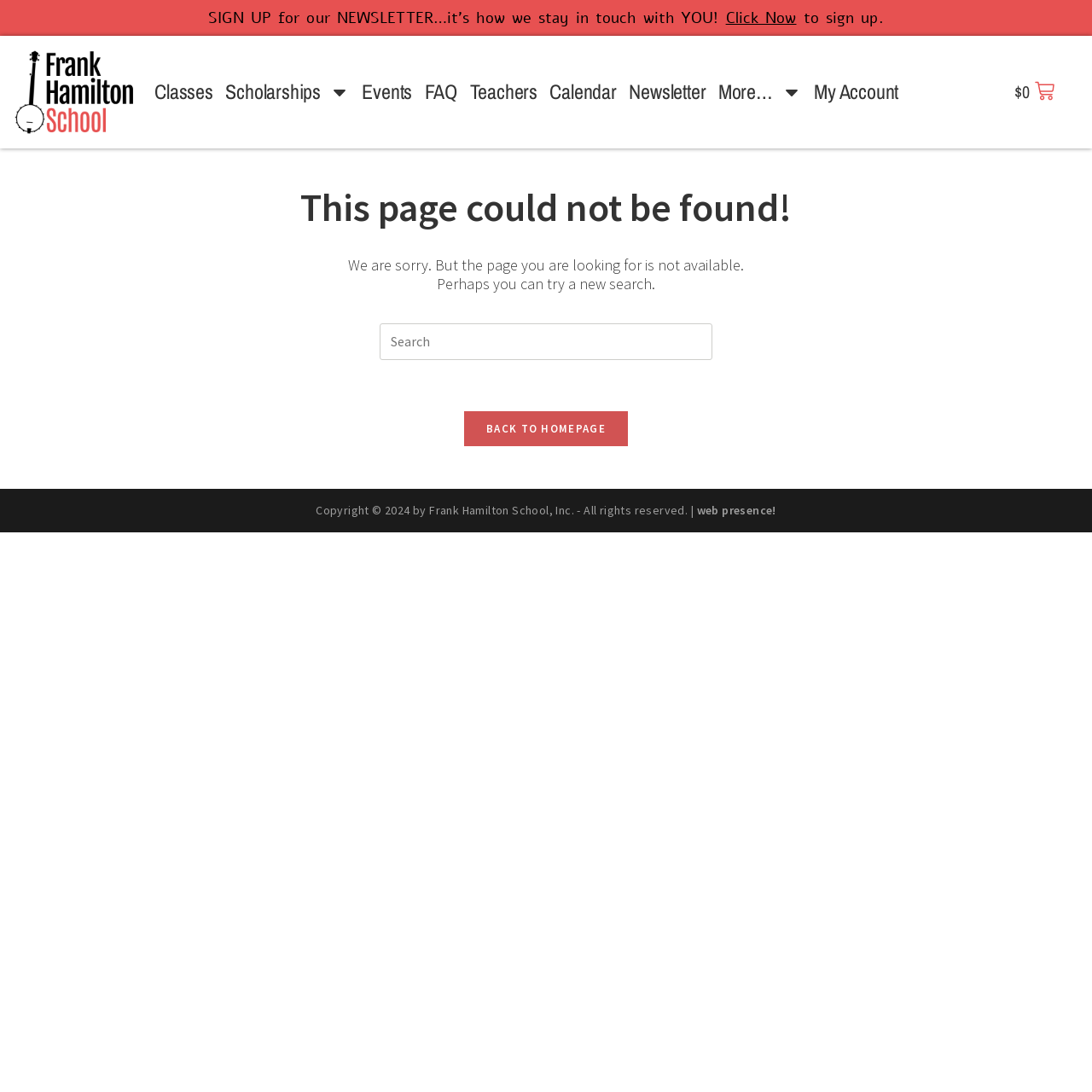Locate the UI element that matches the description Back To Homepage in the webpage screenshot. Return the bounding box coordinates in the format (top-left x, top-left y, bottom-right x, bottom-right y), with values ranging from 0 to 1.

[0.425, 0.377, 0.575, 0.409]